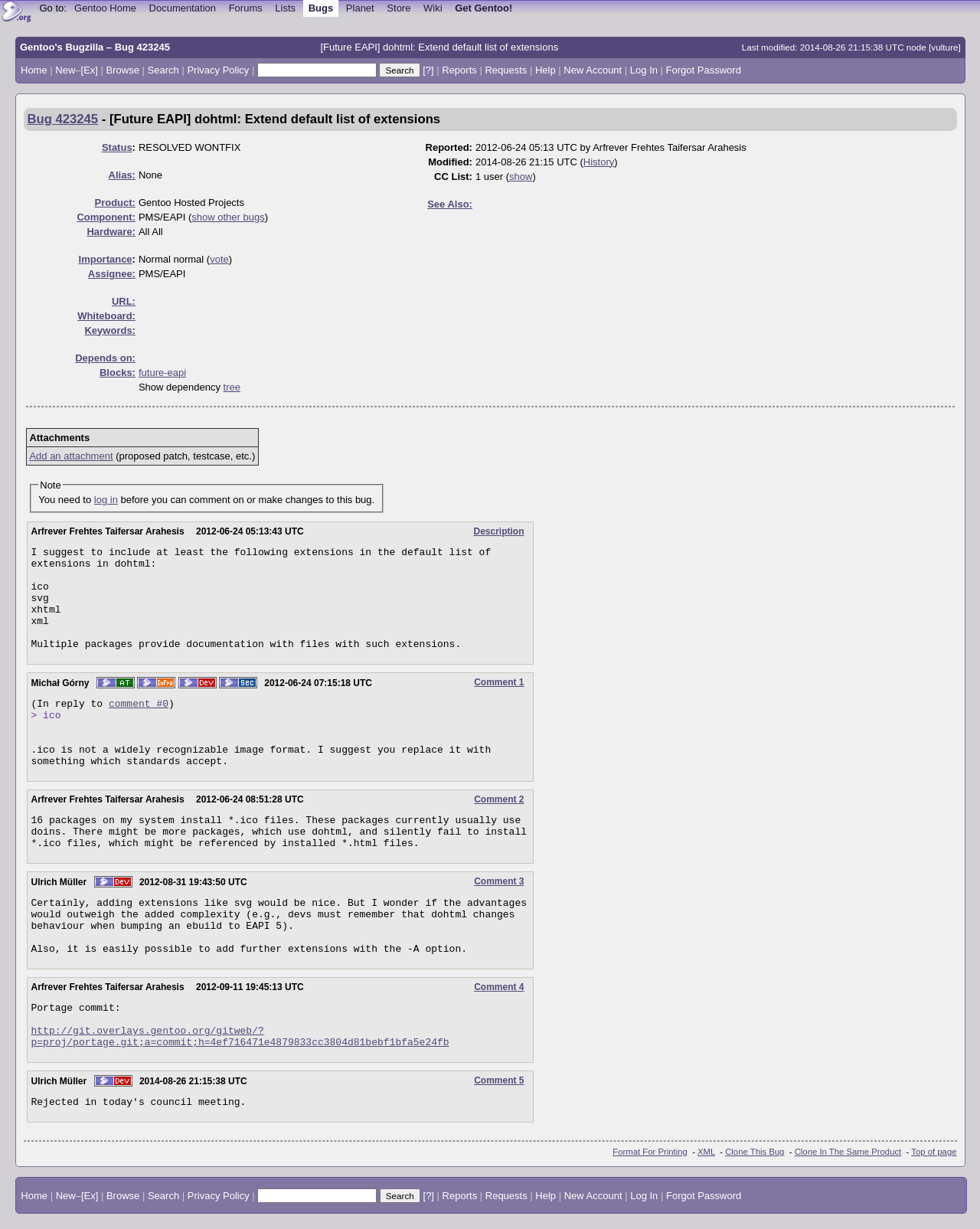Identify the bounding box coordinates of the specific part of the webpage to click to complete this instruction: "View the bug details".

[0.028, 0.091, 0.1, 0.102]